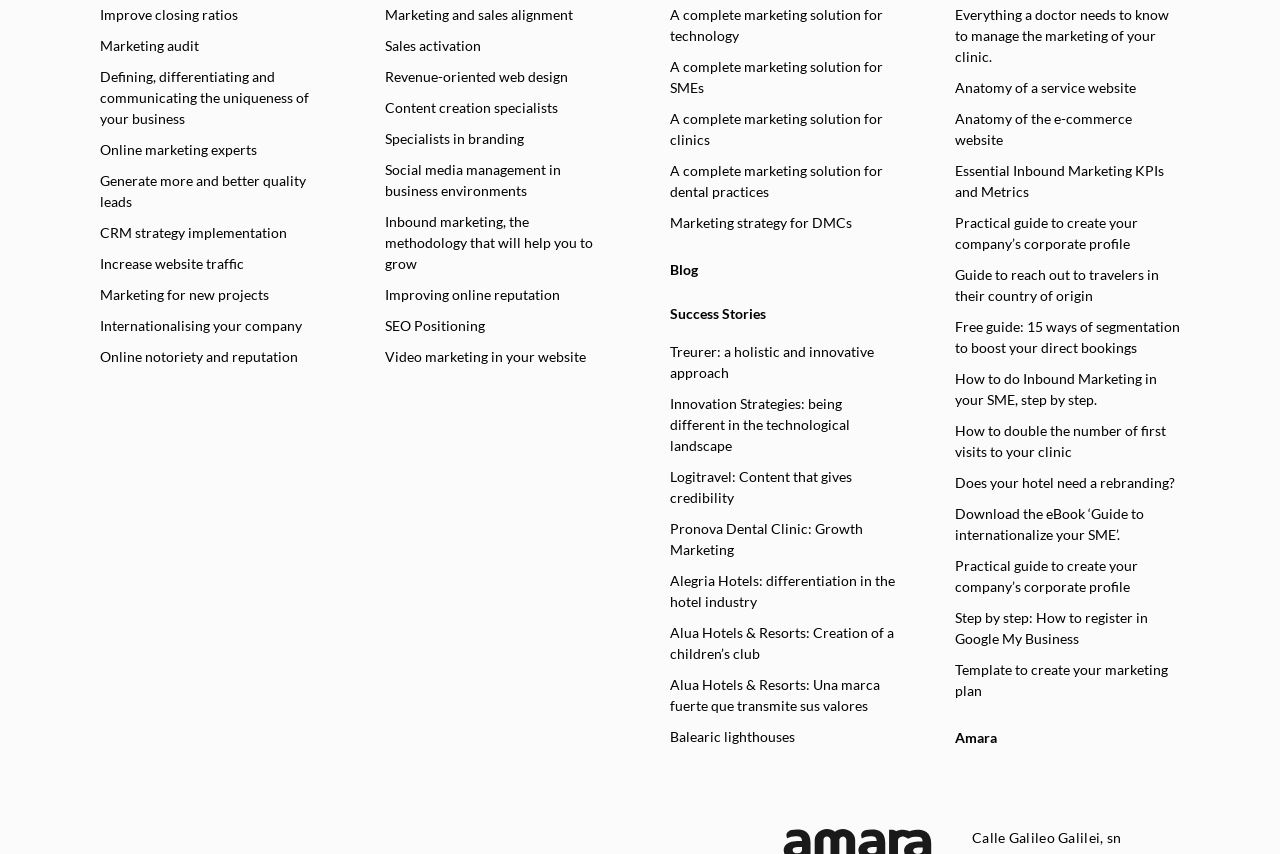Kindly determine the bounding box coordinates for the area that needs to be clicked to execute this instruction: "Explore 'A complete marketing solution for SMEs'".

[0.508, 0.06, 0.715, 0.121]